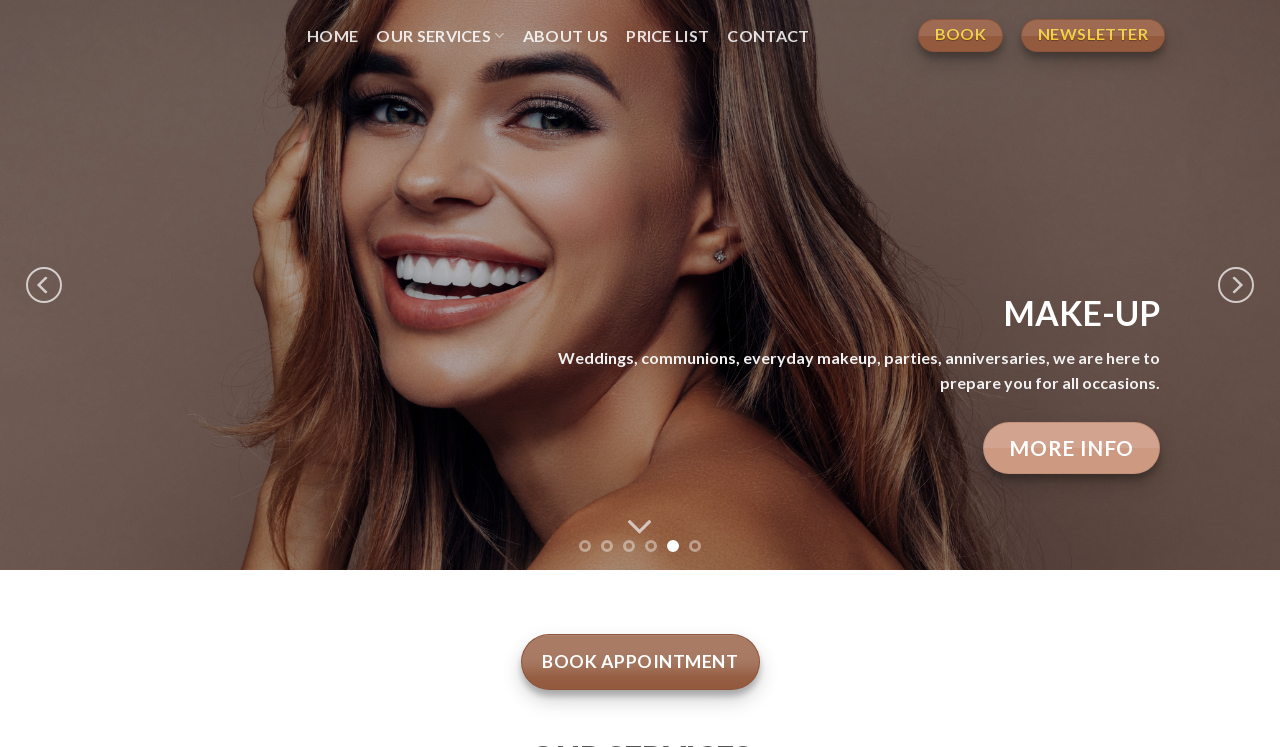Using a single word or phrase, answer the following question: 
How many navigation links are there?

5